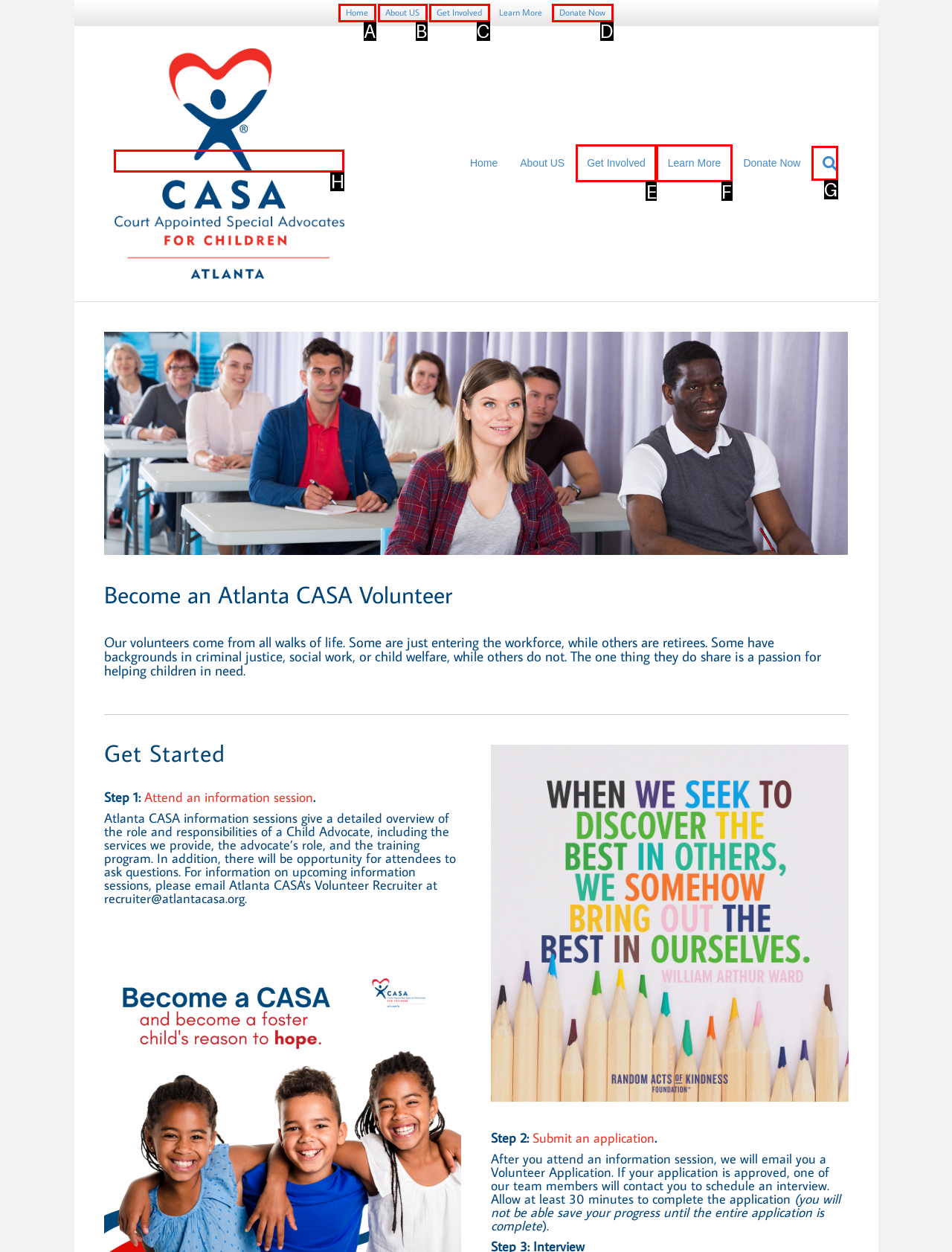Choose the letter of the UI element necessary for this task: Click on the United Youth Guild link
Answer with the correct letter.

None